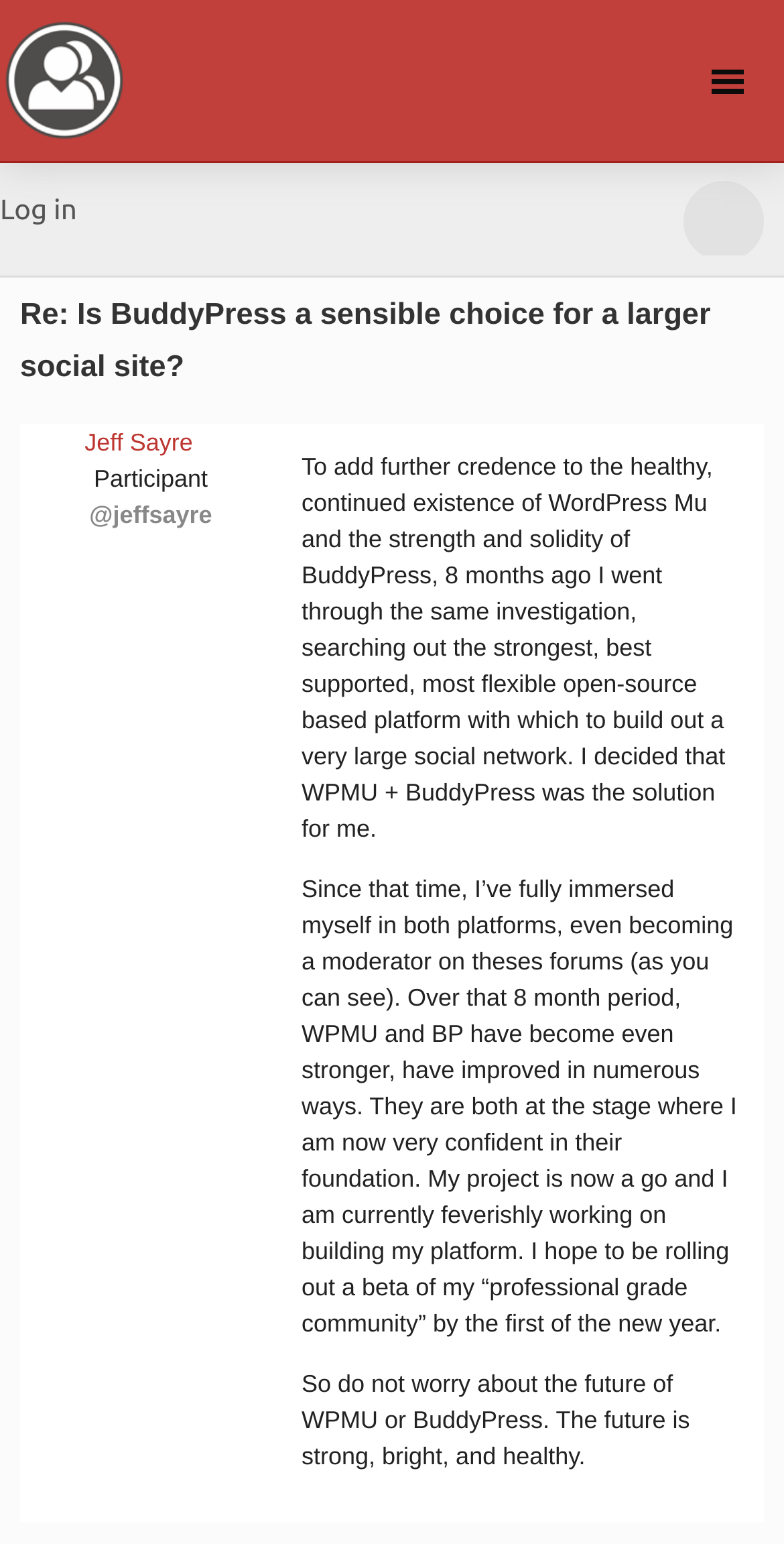Respond with a single word or phrase for the following question: 
What is the username of the participant?

jeffsayre